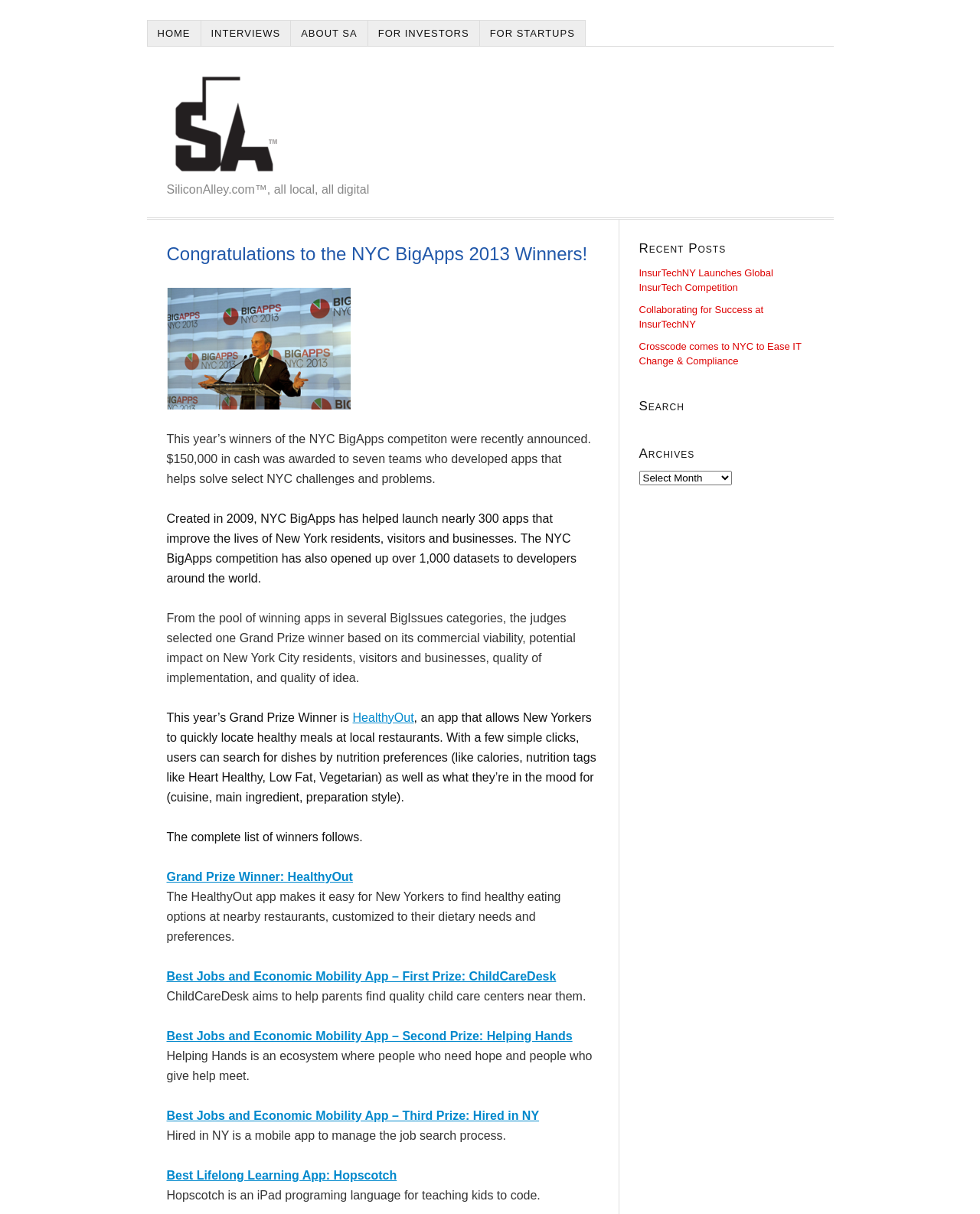Provide a thorough summary of the webpage.

The webpage is about the NYC BigApps 2013 competition, where seven teams were awarded $150,000 in cash for developing apps that solve select NYC challenges and problems. 

At the top of the page, there are six navigation links: "HOME", "INTERVIEWS", "ABOUT SA", "FOR INVESTORS", and "FOR STARTUPS", aligned horizontally. Next to these links, there is an image of the SiliconAlley.com logo, accompanied by a tagline "SiliconAlley.com™, all local, all digital". 

Below the navigation links, there is a heading that reads "Congratulations to the NYC BigApps 2013 Winners!". 

The main content of the page is divided into several sections. The first section describes the NYC BigApps competition, its history, and its impact on New York City residents, visitors, and businesses. 

The second section announces the Grand Prize Winner, "HealthyOut", an app that allows users to find healthy meals at local restaurants based on their nutrition preferences and dietary needs. 

The following sections list the winners of different categories, including "Best Jobs and Economic Mobility App", "Best Lifelong Learning App", and others. Each winner is described with a brief summary of their app and its functionality. 

On the right side of the page, there is a section titled "Recent Posts", which lists several article titles, including "InsurTechNY Launches Global InsurTech Competition", "Collaborating for Success at InsurTechNY", and others. Below this section, there is a search bar and an "Archives" dropdown menu.